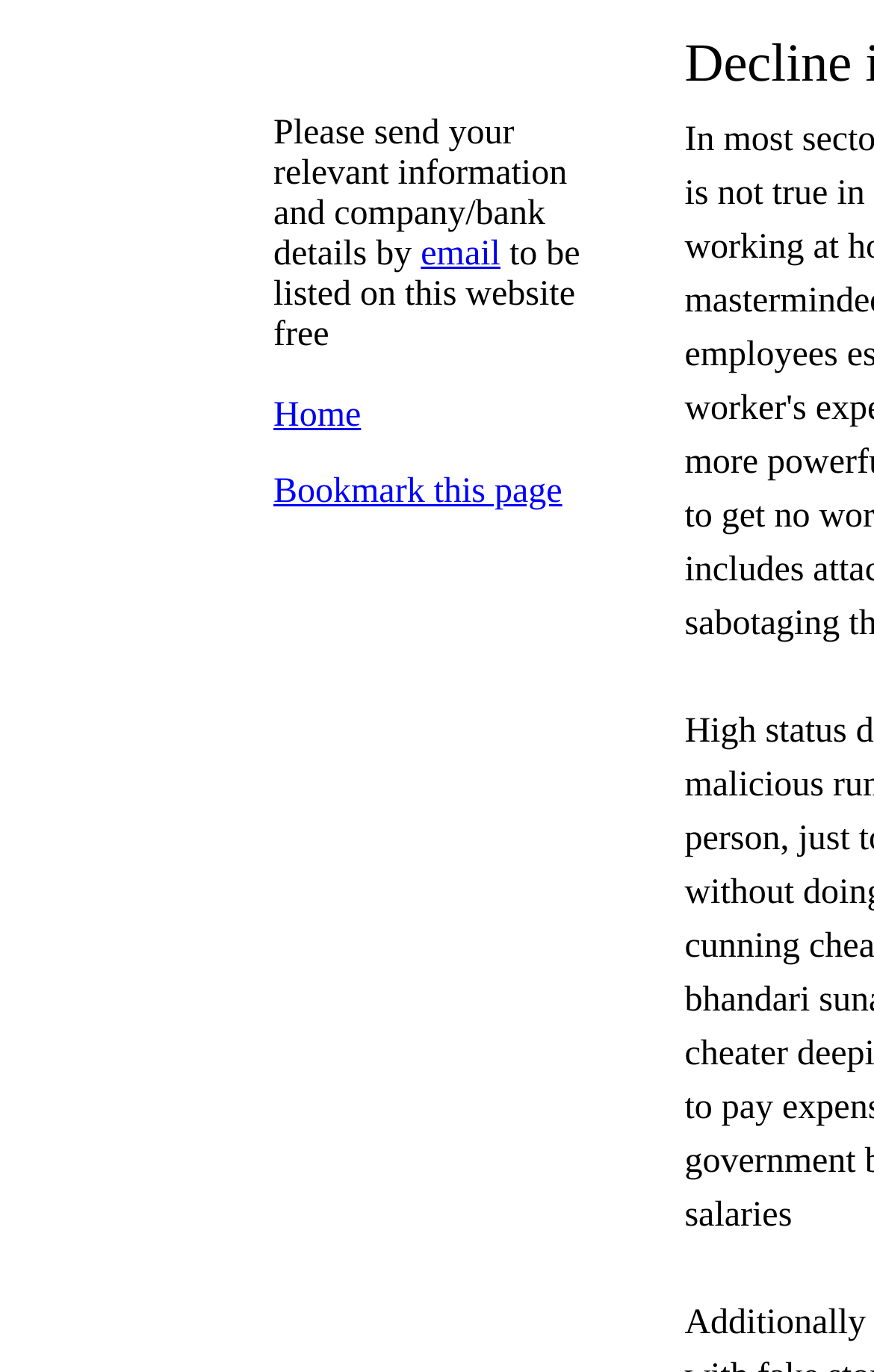Find and provide the bounding box coordinates for the UI element described here: "email". The coordinates should be given as four float numbers between 0 and 1: [left, top, right, bottom].

[0.481, 0.171, 0.573, 0.199]